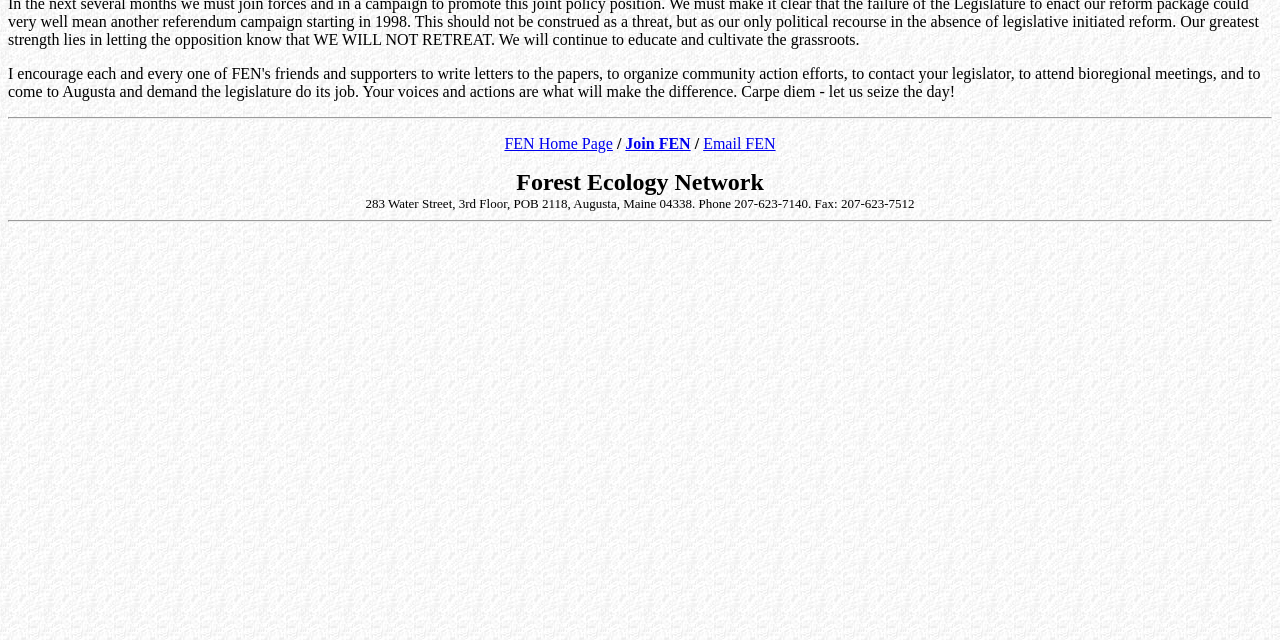Find the bounding box of the UI element described as follows: "Join FEN".

[0.489, 0.21, 0.54, 0.237]